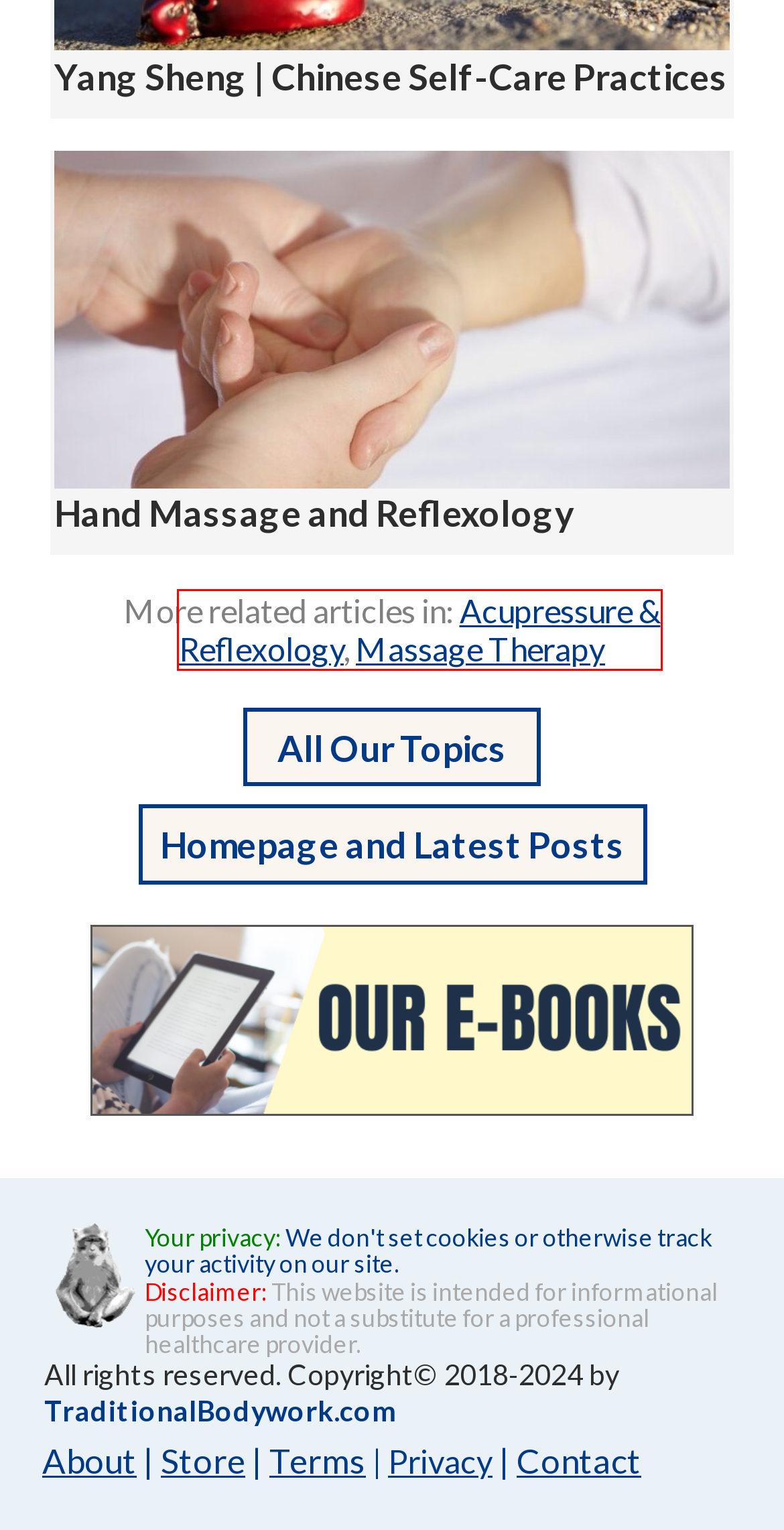Assess the screenshot of a webpage with a red bounding box and determine which webpage description most accurately matches the new page after clicking the element within the red box. Here are the options:
A. Our articles about Acupressure and Reflexology Massage
B. Our Contact Page | Get in Touch with our Team
C. Chinese and Taoist Self Care | Yang Sheng
D. What is Reflexology Massage Therapy?
E. Hand Reflexology | Acupressure and Massage
F. Massage Therapy Concepts and Modalities
G. Chai-Yok | Traditional Korean Vaginal Steaming
H. Terms and Conditions of Use of TraditionalBodywork.com

A